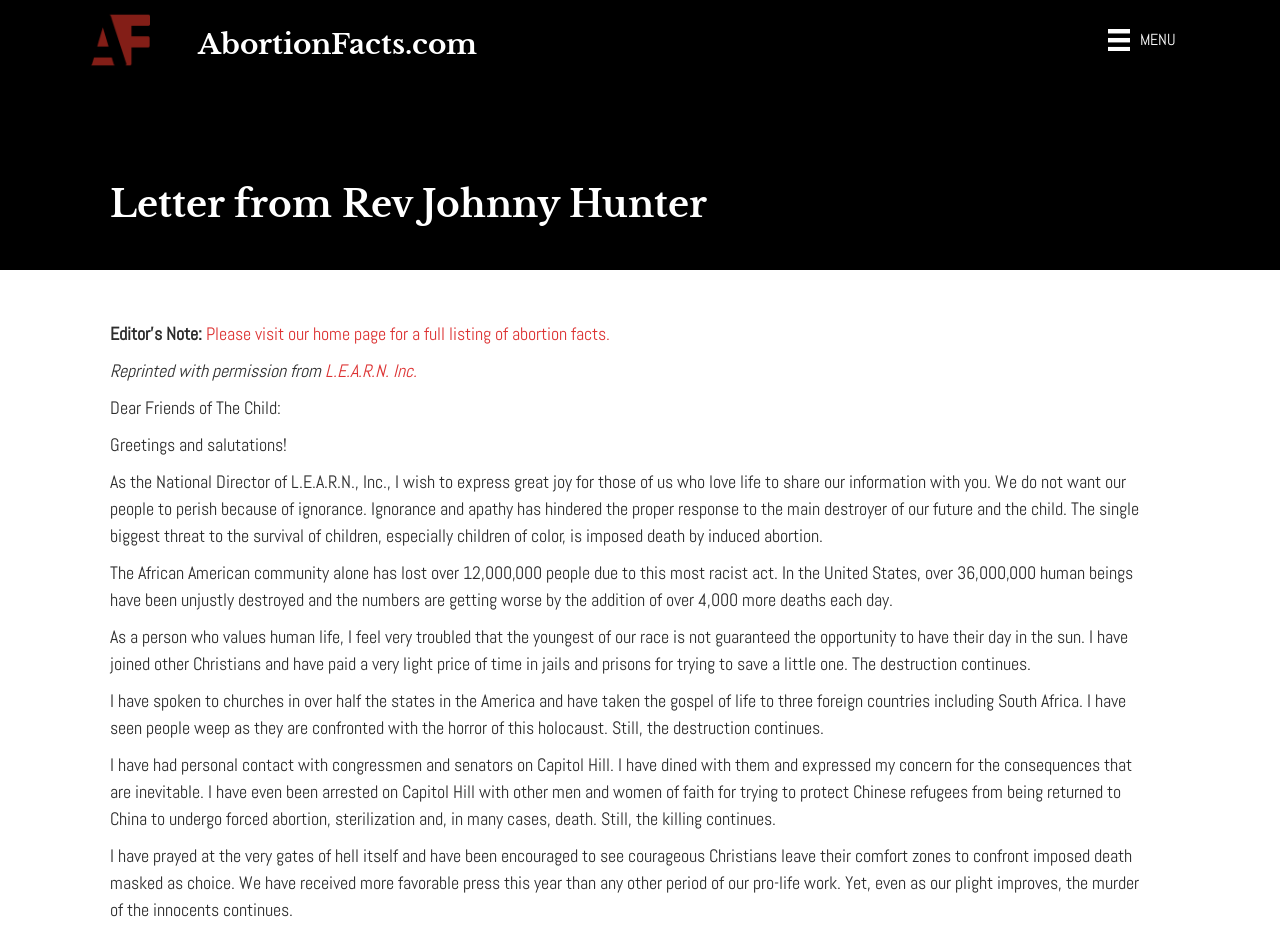Locate the UI element described by Menu in the provided webpage screenshot. Return the bounding box coordinates in the format (top-left x, top-left y, bottom-right x, bottom-right y), ensuring all values are between 0 and 1.

[0.854, 0.016, 0.93, 0.07]